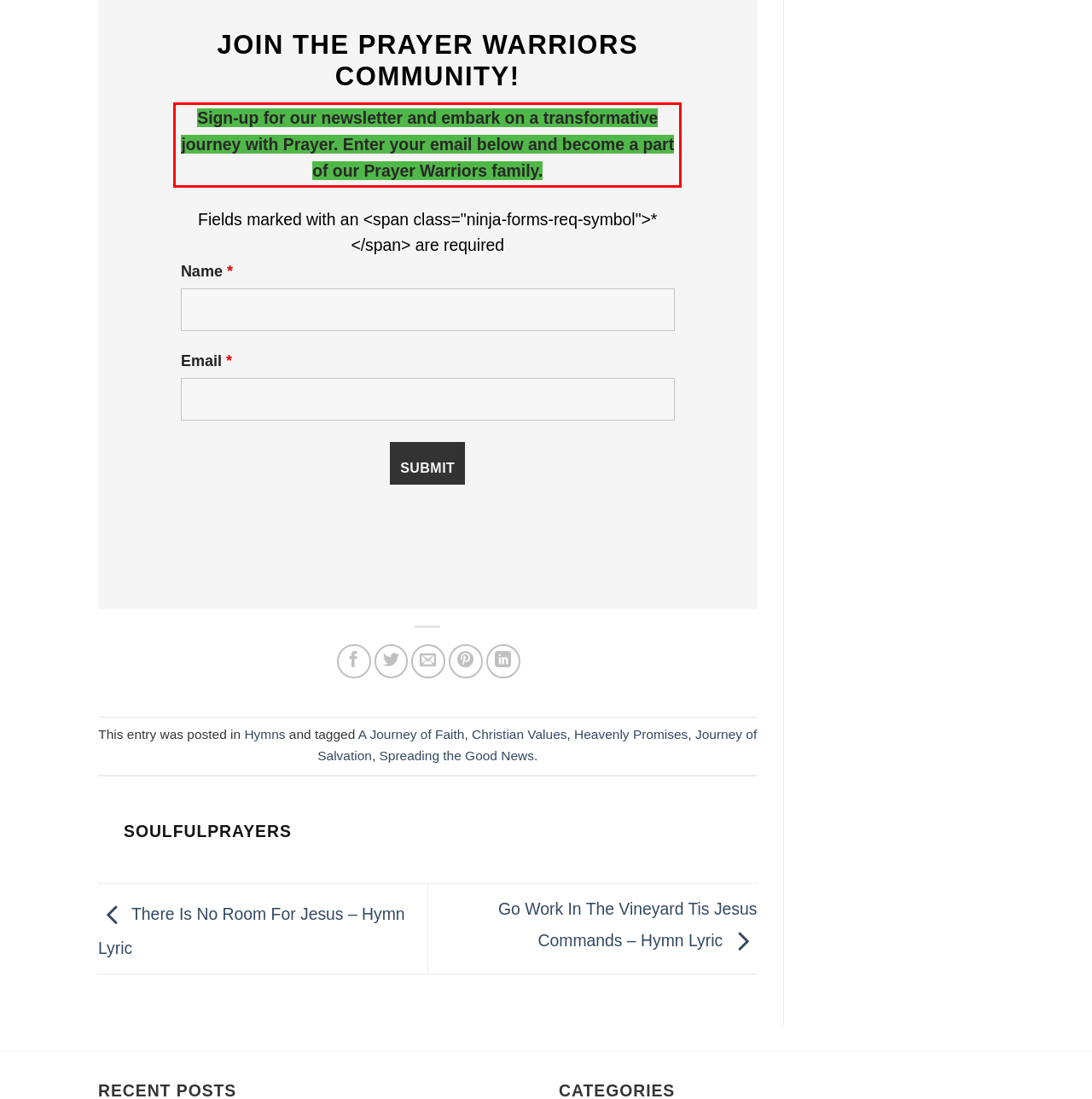With the given screenshot of a webpage, locate the red rectangle bounding box and extract the text content using OCR.

Sign-up for our newsletter and embark on a transformative journey with Prayer. Enter your email below and become a part of our Prayer Warriors family.